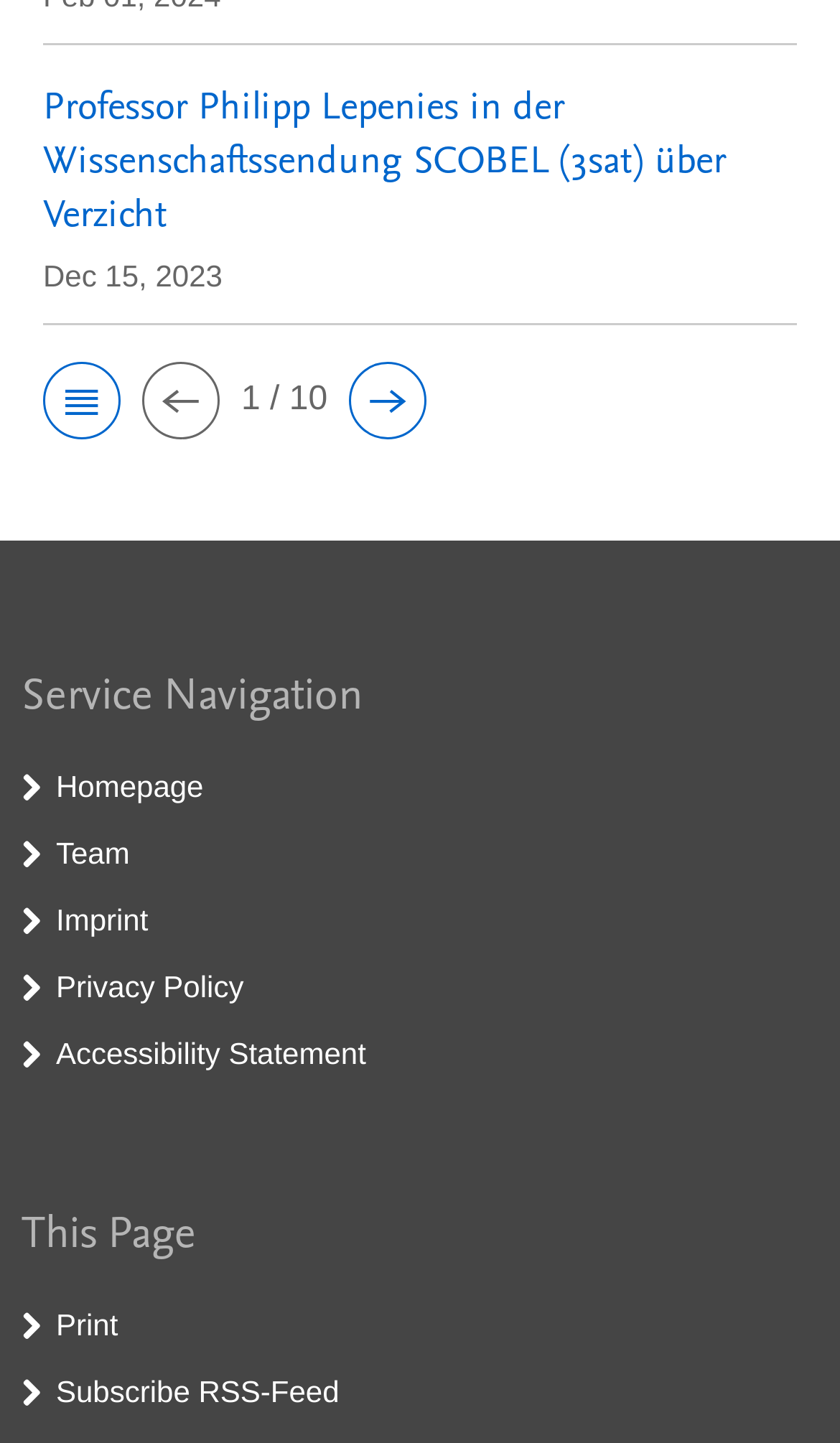Identify the bounding box coordinates of the area that should be clicked in order to complete the given instruction: "go to homepage". The bounding box coordinates should be four float numbers between 0 and 1, i.e., [left, top, right, bottom].

[0.067, 0.533, 0.242, 0.557]